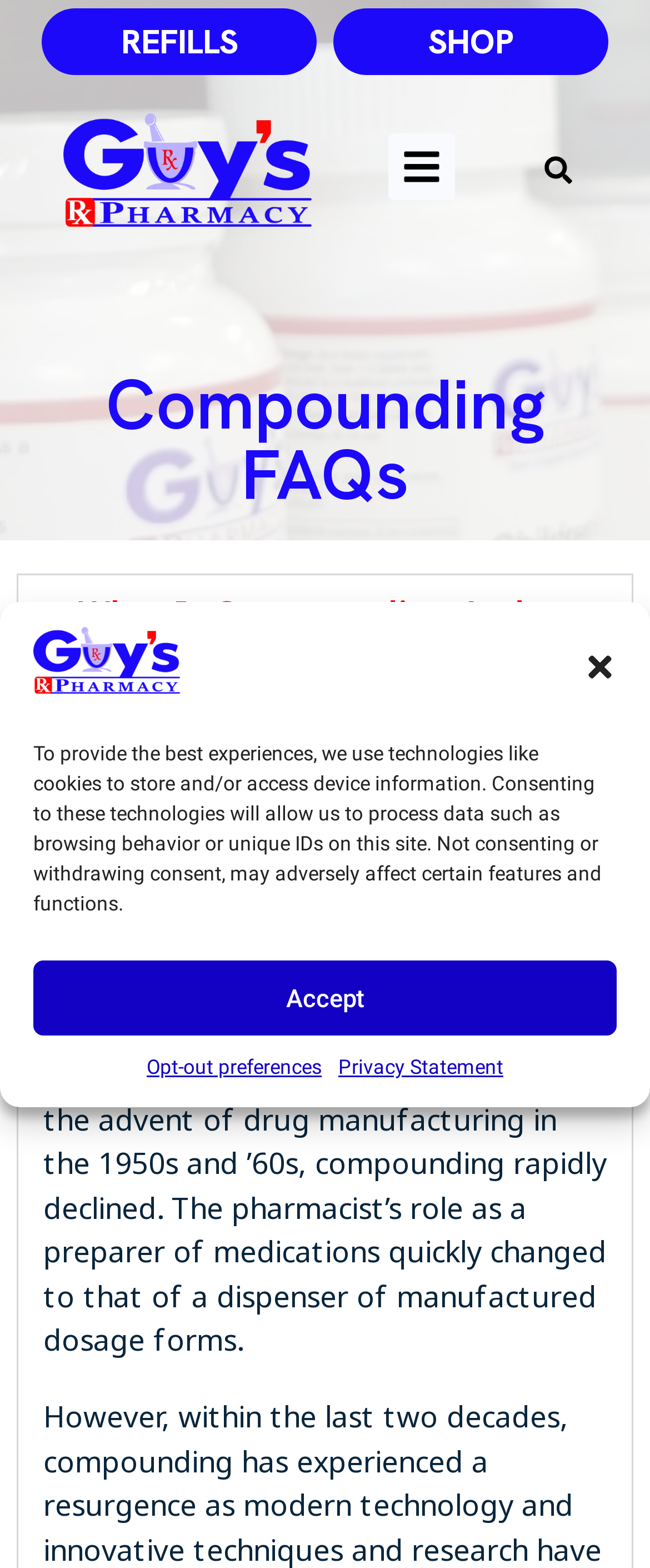Identify the bounding box coordinates of the region I need to click to complete this instruction: "Go to the 'SHOP' page".

[0.513, 0.005, 0.936, 0.048]